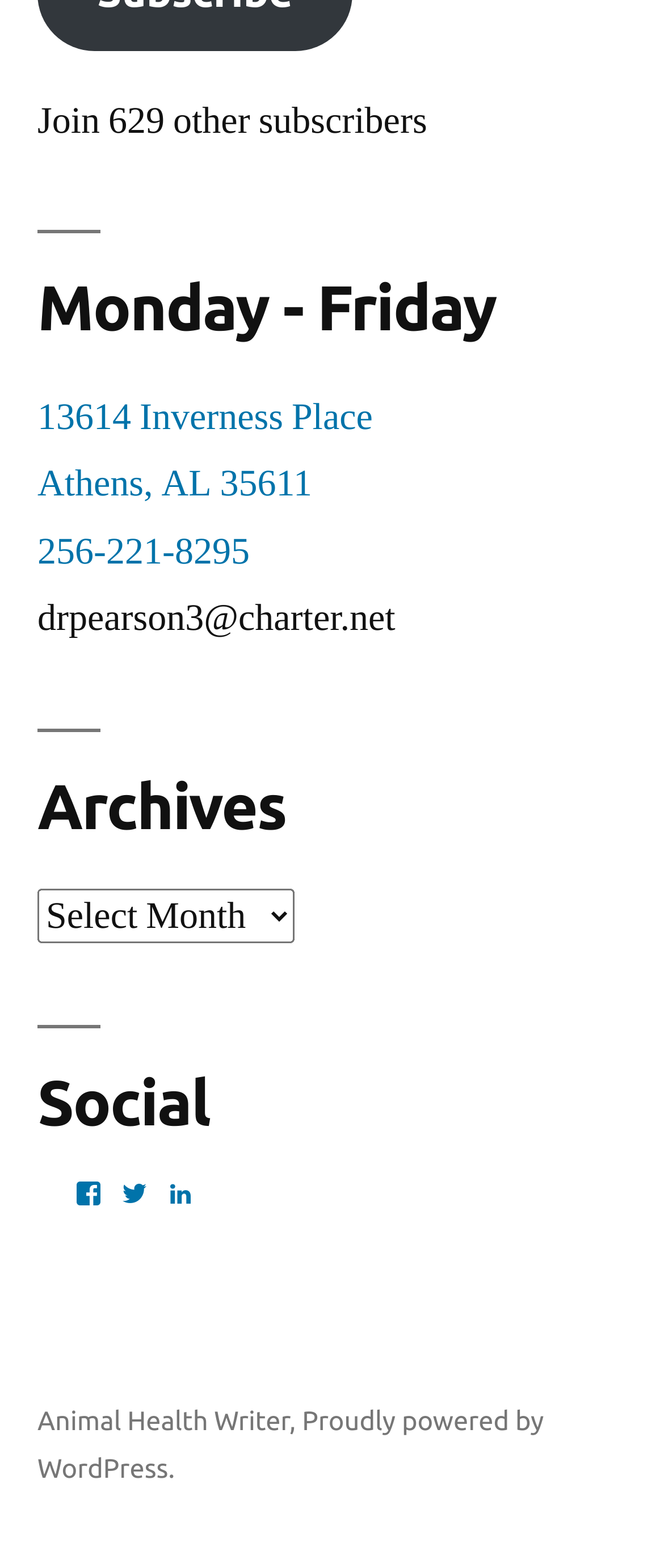Please give a short response to the question using one word or a phrase:
What is the author's profession?

Animal Health Writer